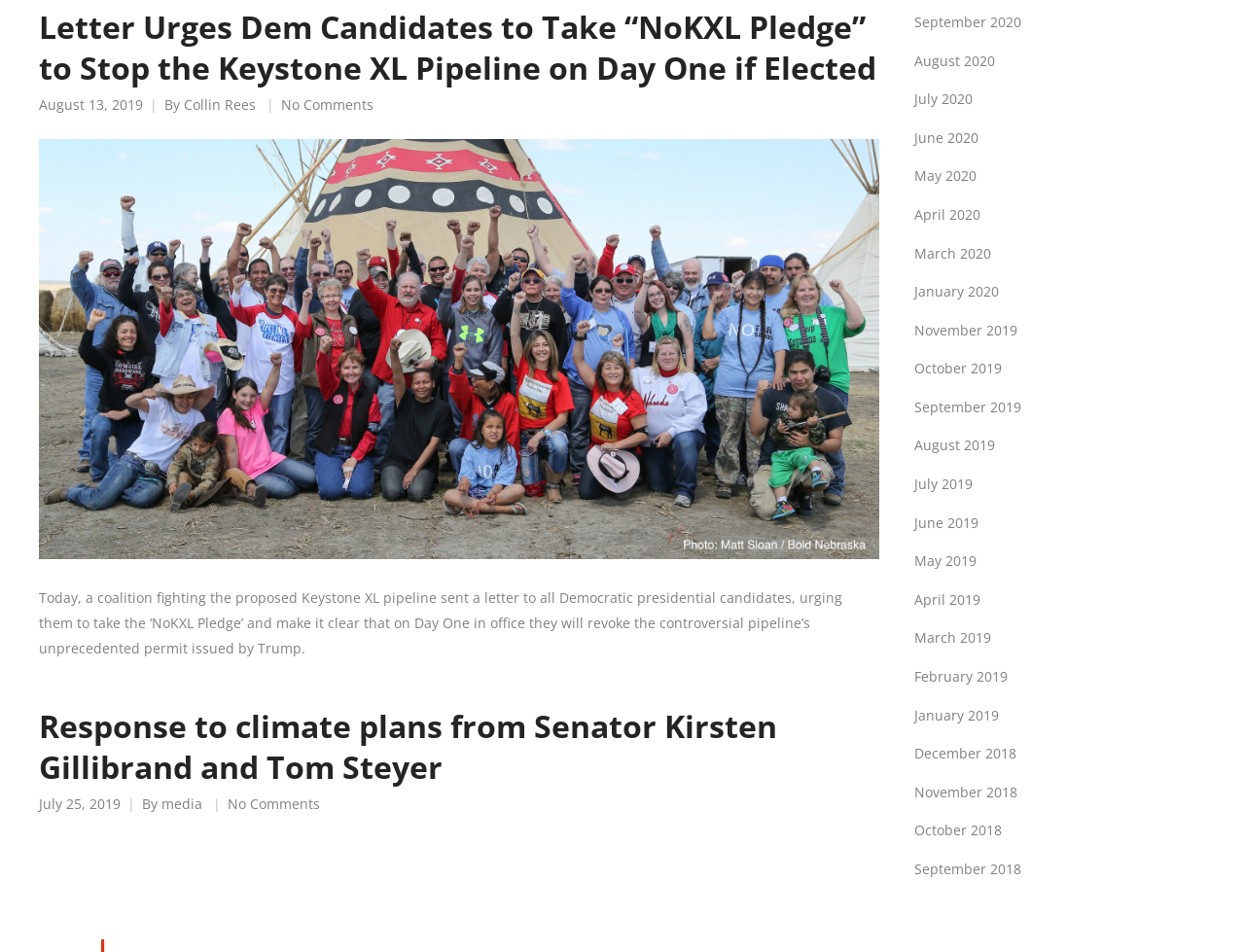Please give a succinct answer using a single word or phrase:
How many articles are listed on the webpage?

2